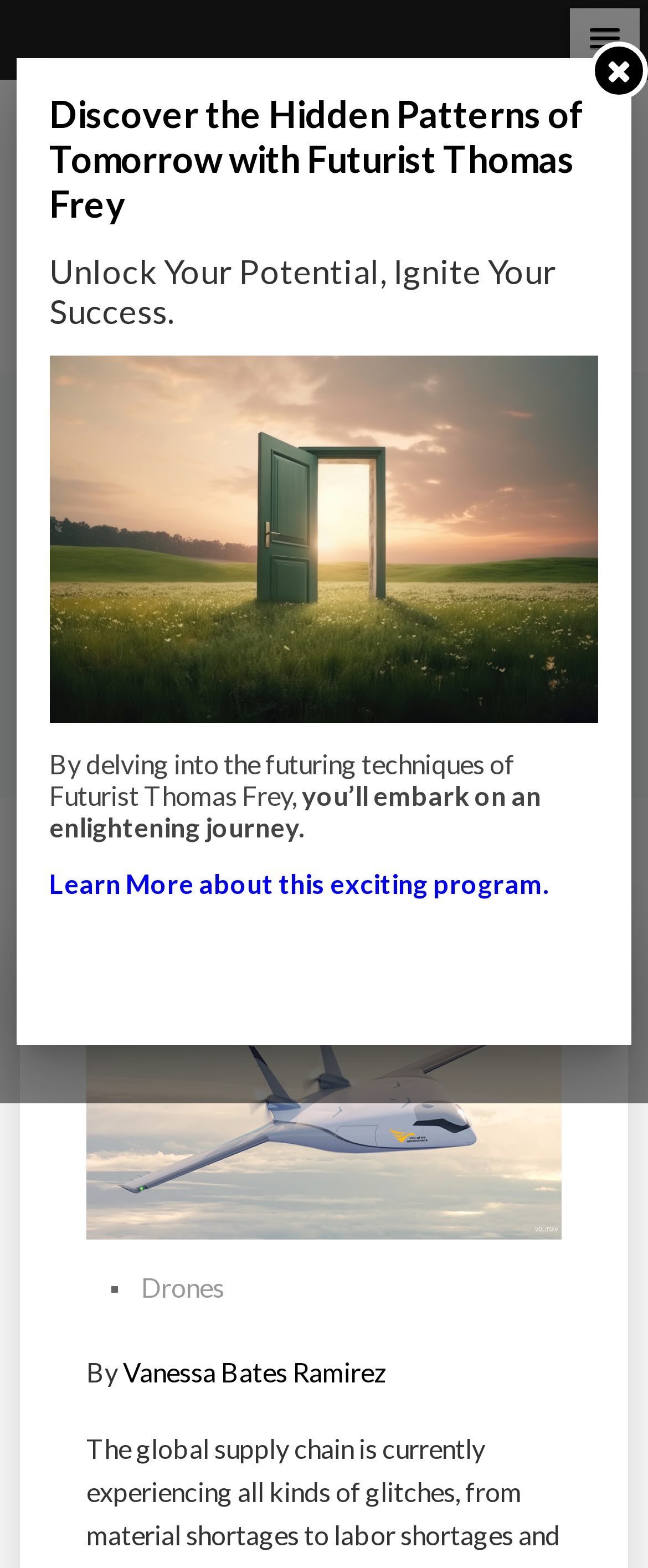Analyze and describe the webpage in a detailed narrative.

The webpage appears to be an article from Impact Lab, with a focus on drones and their potential to fly cargo around the world with low emissions. At the top right corner, there is a button with a popup menu. Below it, there is a link to Impact Lab, accompanied by an image with the same name.

The main heading of the article, "DRONES AS BIG AS 747S WILL FLY CARGO AROUND THE WORLD WITH LOW EMISSIONS, STARTUP SAYS", is prominently displayed in the top half of the page. Below it, there are links to "IMPACT LAB" and "DRONES", with a static text ">" in between.

The main content of the article is a long paragraph of text, which summarizes the article's topic. It is accompanied by a figure, which takes up a significant portion of the page. Within the figure, there is a link to "Drones" and a static text "By " followed by a link to the author's name, "Vanessa Bates Ramirez".

In the bottom half of the page, there are several static texts and links, including a promotion for a program by Futurist Thomas Frey, with a call-to-action link "Learn More about this exciting program." At the top right corner, there is a small image.

Overall, the webpage has a clean layout, with a clear hierarchy of headings and content. The use of images and links adds visual interest and provides additional information to the reader.